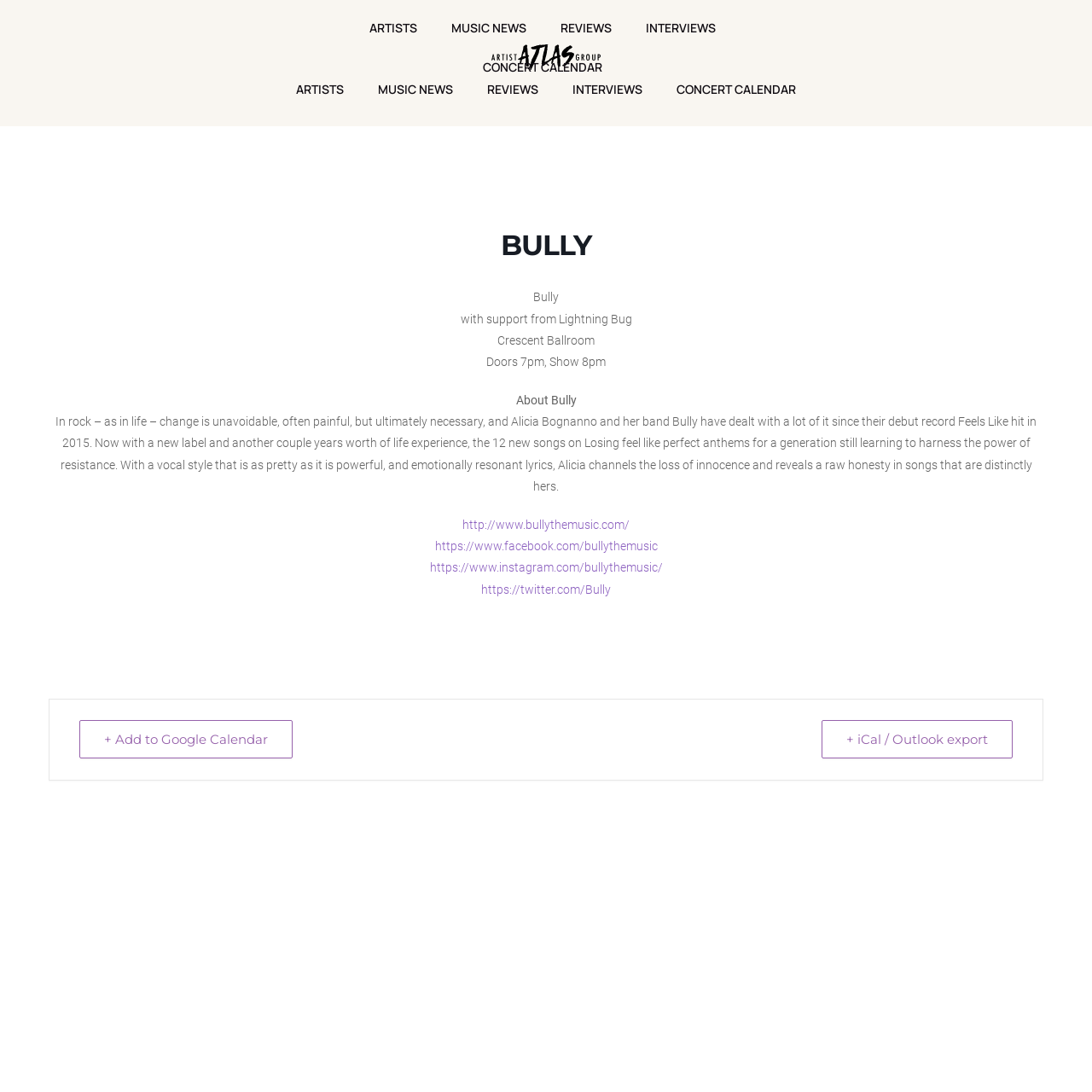What is the label of the album?
Please give a detailed and elaborate answer to the question based on the image.

I couldn't find any information about the label of the album on the webpage. The webpage only mentions that the artist has a new label, but it doesn't specify the name of the label.